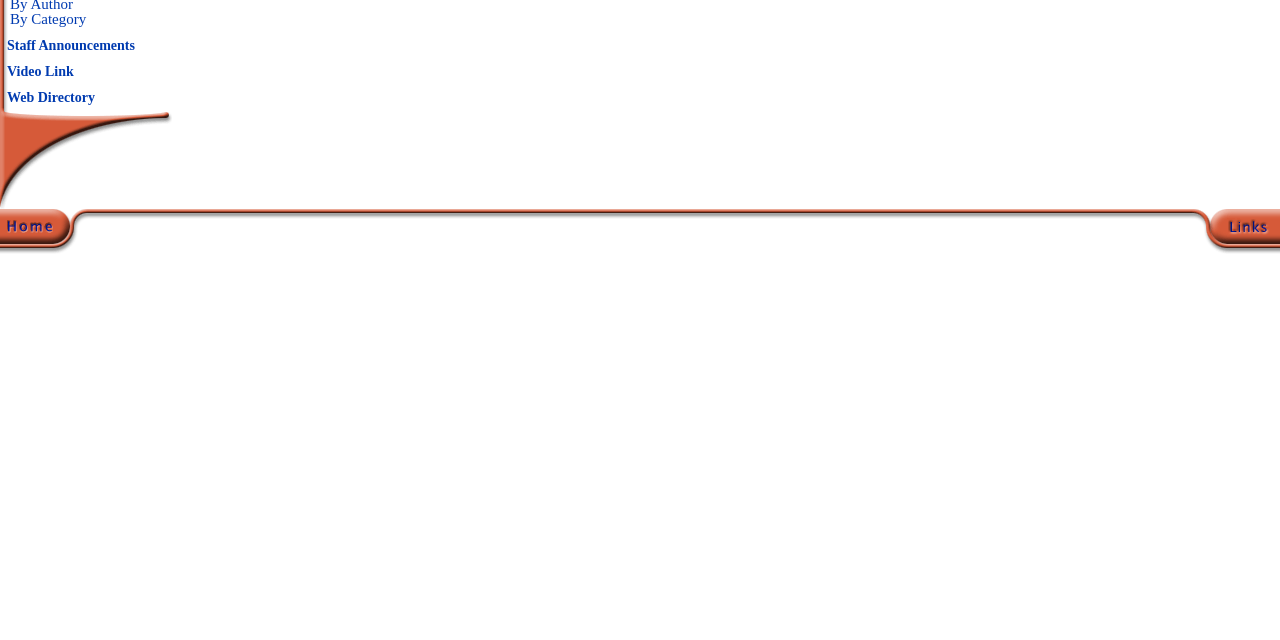Identify the bounding box coordinates of the HTML element based on this description: "name="AboutGif"".

[0.945, 0.375, 1.0, 0.402]